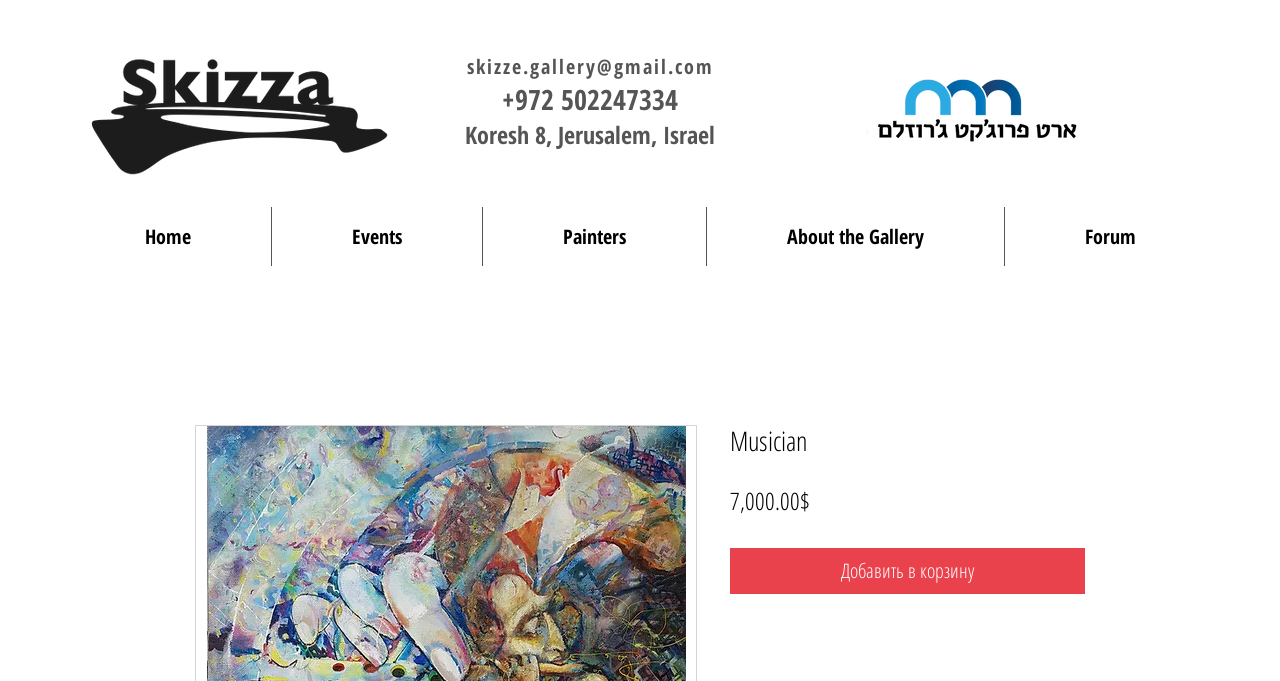Please analyze the image and provide a thorough answer to the question:
What is the location of the gallery?

I determined the answer by looking at the contact information section, where I found the address 'Koresh 8, Jerusalem, Israel'.